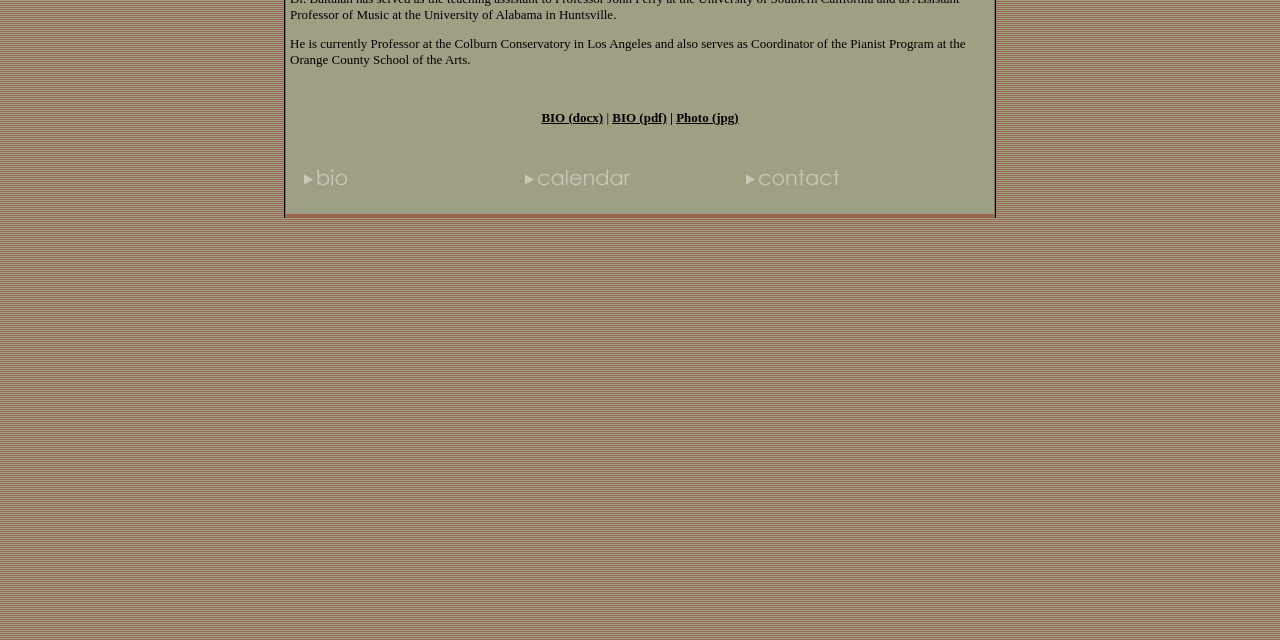Determine the bounding box coordinates for the UI element described. Format the coordinates as (top-left x, top-left y, bottom-right x, bottom-right y) and ensure all values are between 0 and 1. Element description: name="bio"

[0.227, 0.288, 0.399, 0.314]